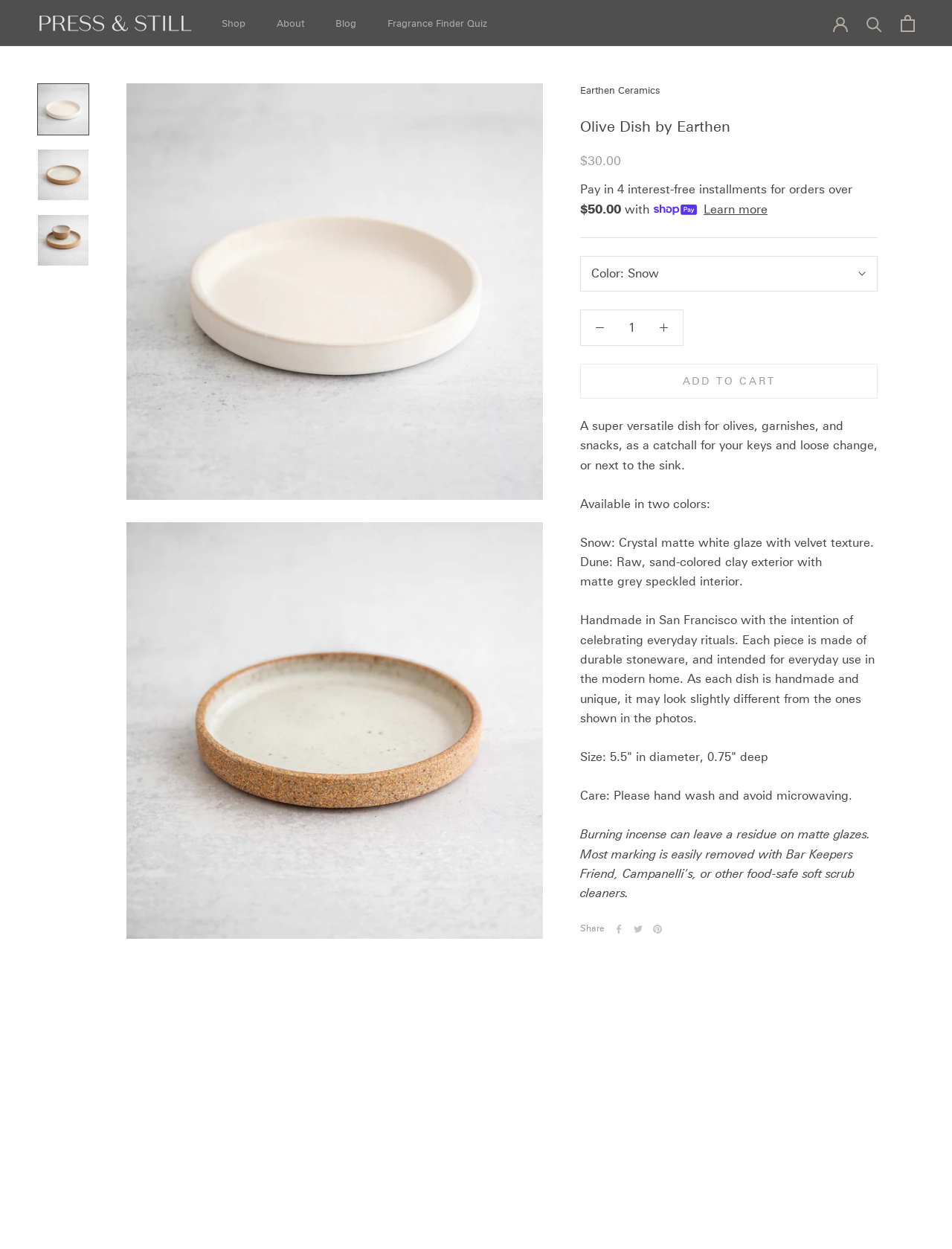Determine the bounding box of the UI element mentioned here: "Add to cart". The coordinates must be in the format [left, top, right, bottom] with values ranging from 0 to 1.

[0.609, 0.291, 0.922, 0.319]